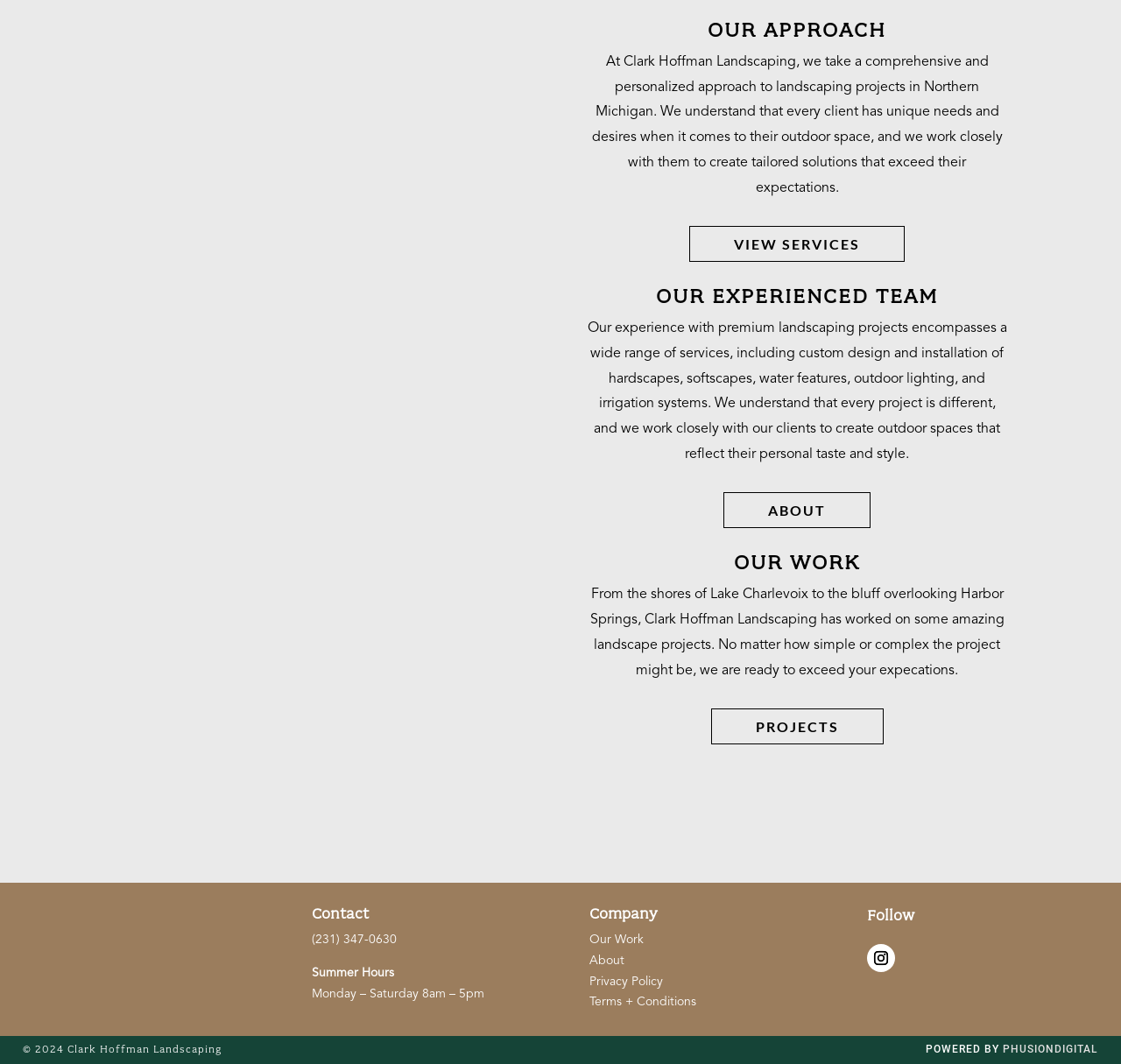Answer the following inquiry with a single word or phrase:
What are the company's summer hours?

Monday - Saturday 8am - 5pm